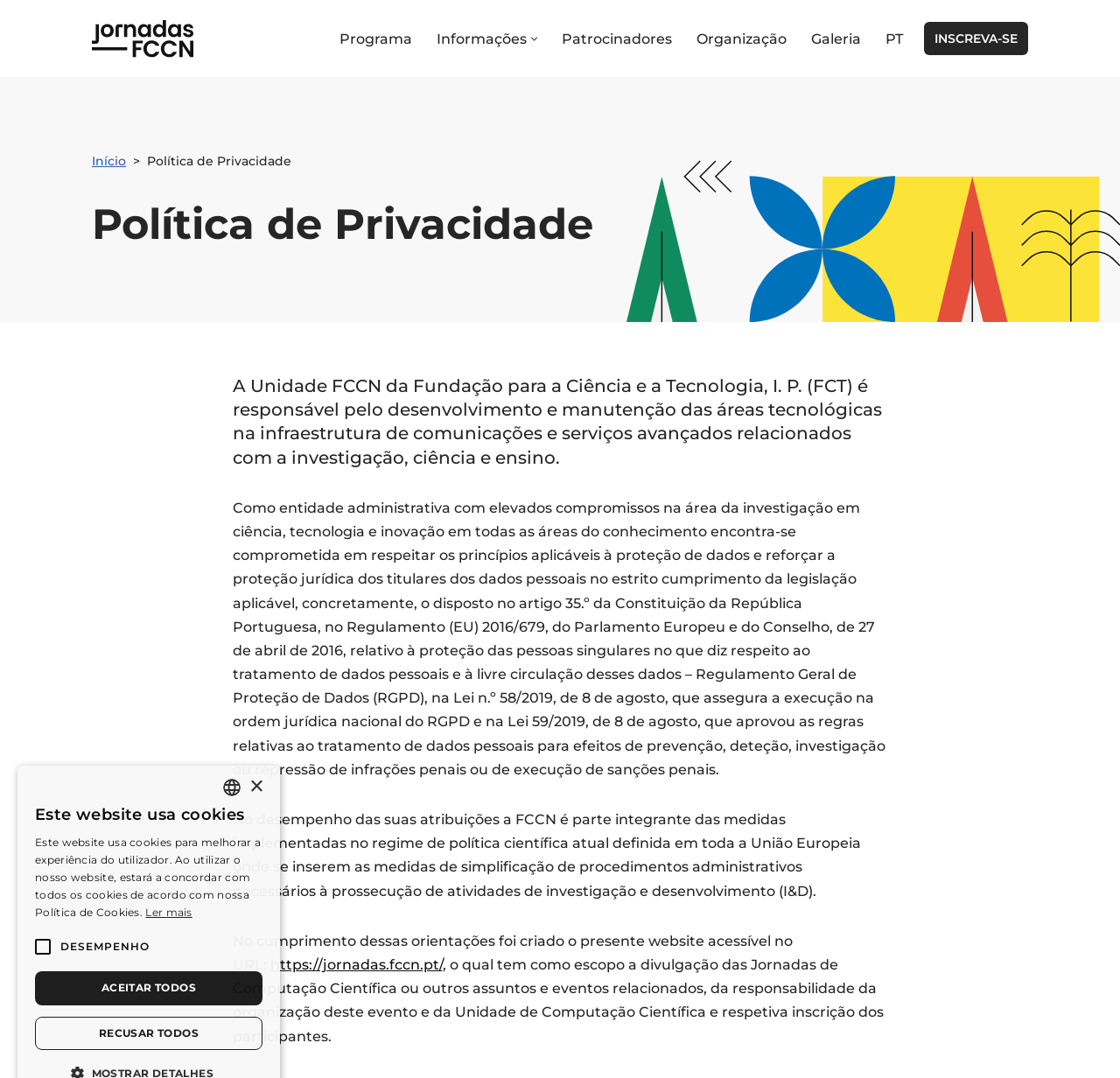What is the name of the event?
Examine the image closely and answer the question with as much detail as possible.

I found the answer by looking at the navigation menu at the top of the page, where it says 'Jornadas FCCN 2024' next to the logo.